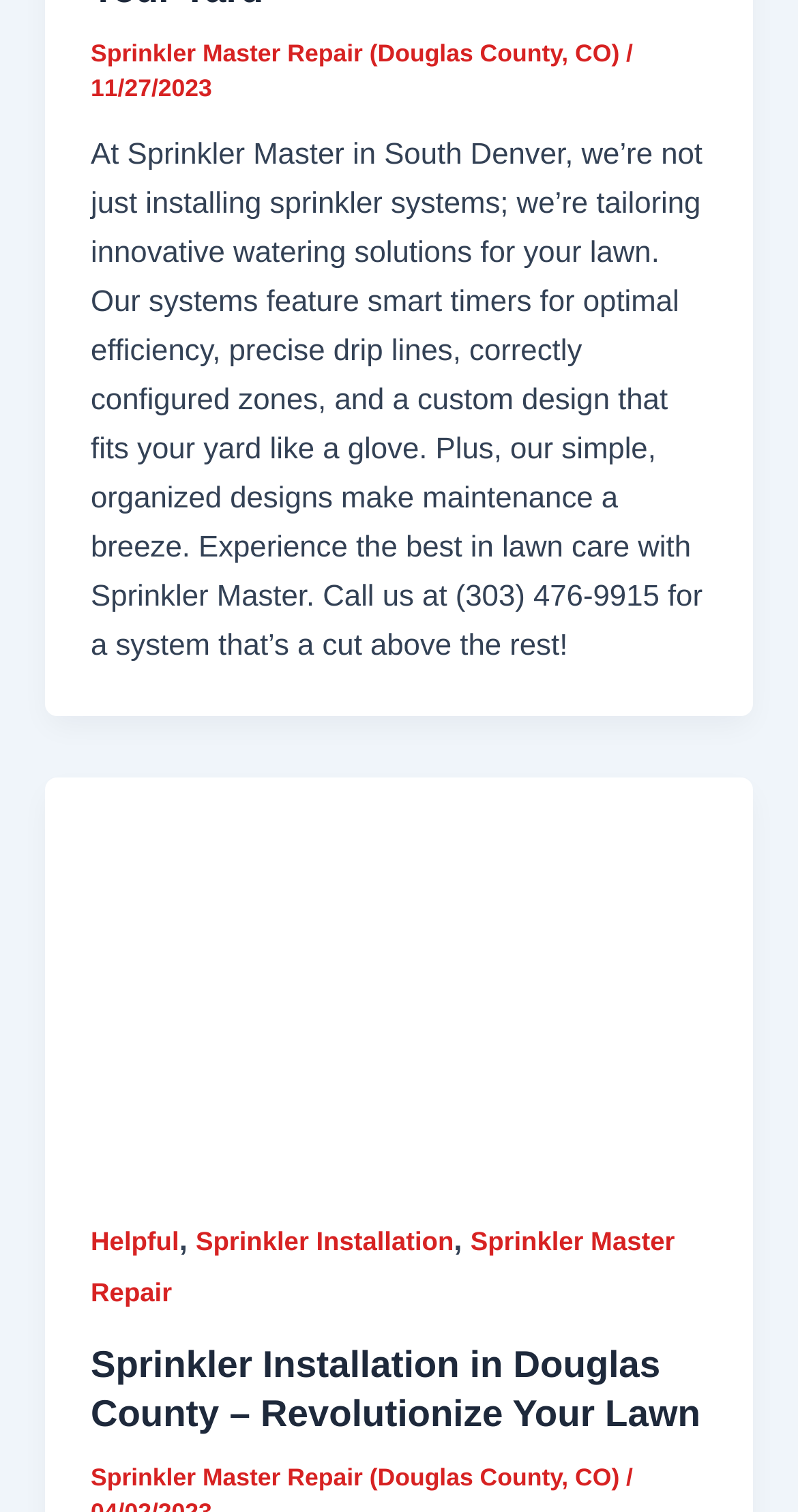What is the date mentioned?
Please respond to the question with a detailed and informative answer.

The date can be found in the header section of the webpage, where it is written as '11/27/2023'.